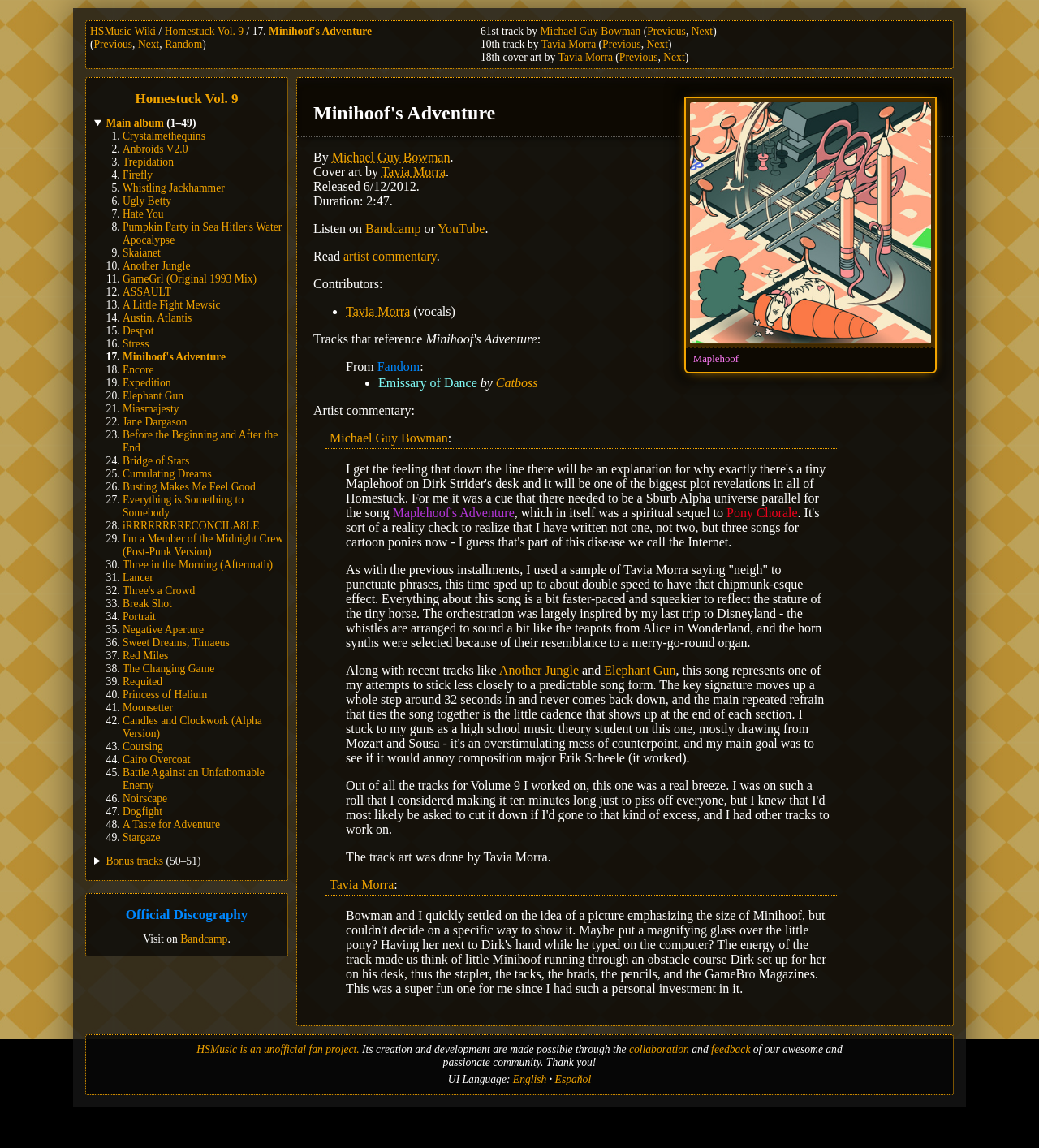Find the bounding box coordinates of the area to click in order to follow the instruction: "Explore the 'Random' track".

[0.159, 0.033, 0.195, 0.044]